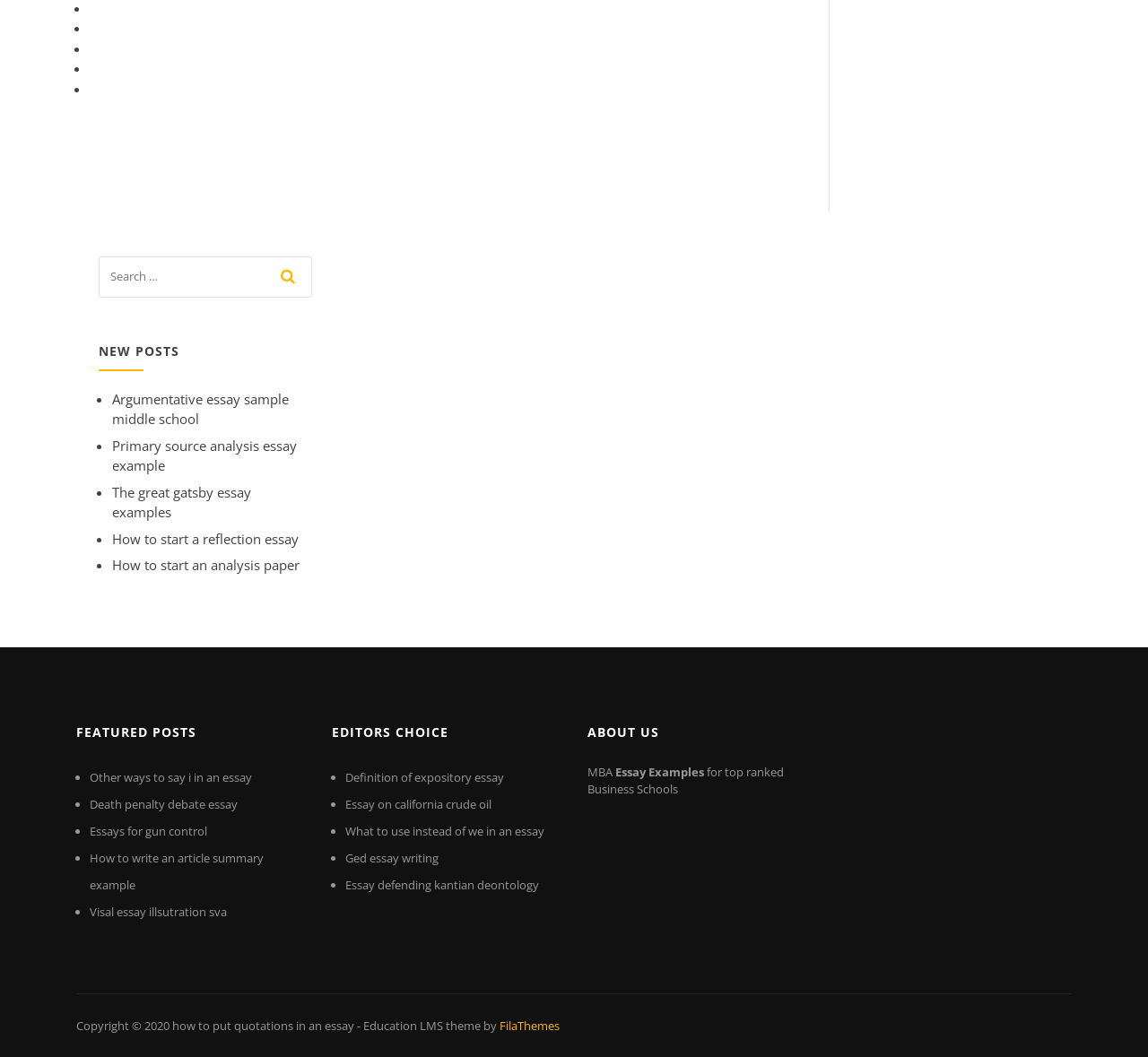Can you determine the bounding box coordinates of the area that needs to be clicked to fulfill the following instruction: "Search for a topic"?

[0.086, 0.243, 0.271, 0.29]